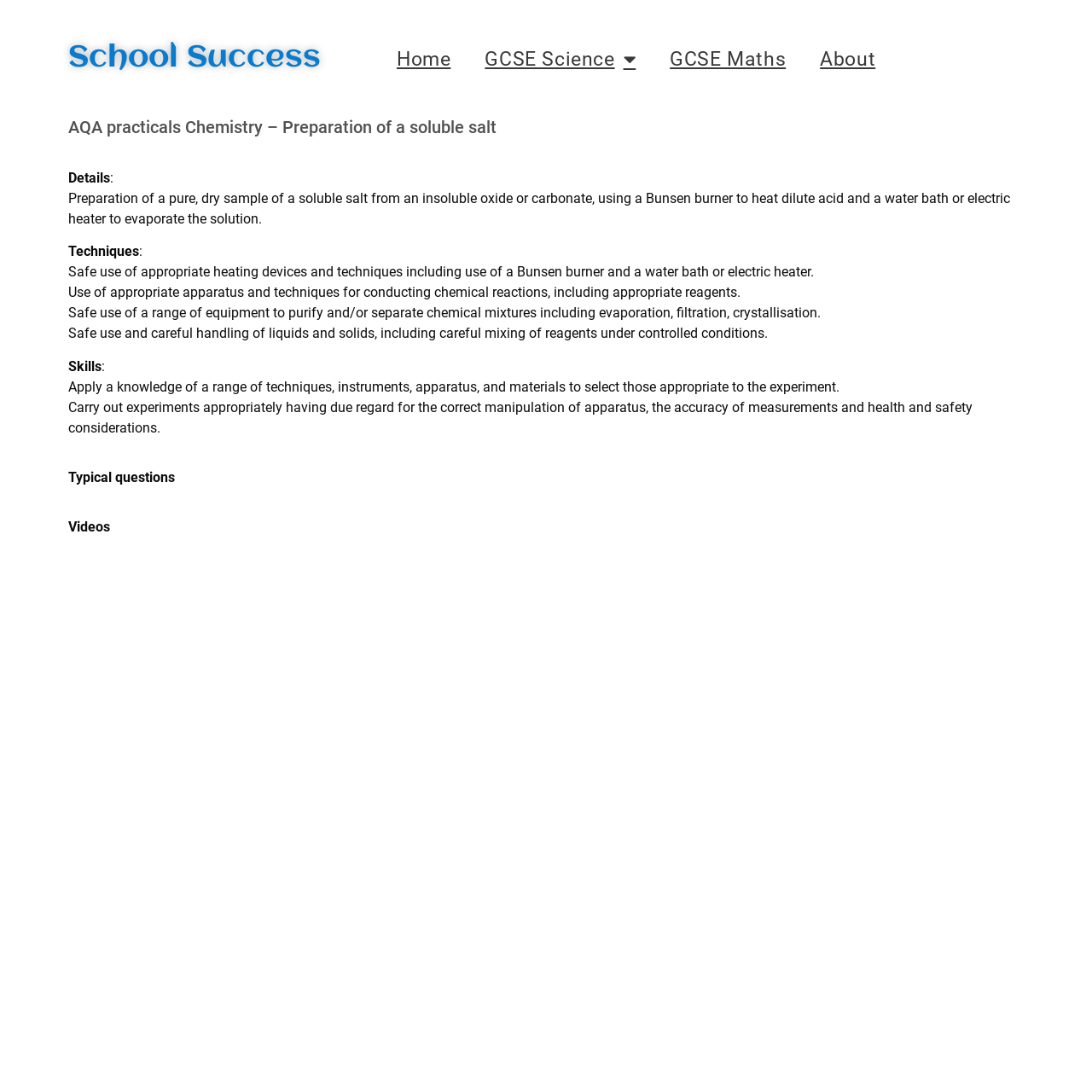Based on the image, please respond to the question with as much detail as possible:
What is the purpose of evaporation in this experiment?

According to the webpage, evaporation is one of the techniques used to purify and/or separate chemical mixtures, along with filtration and crystallisation, in the process of preparing a pure, dry sample of a soluble salt from an insoluble oxide or carbonate.